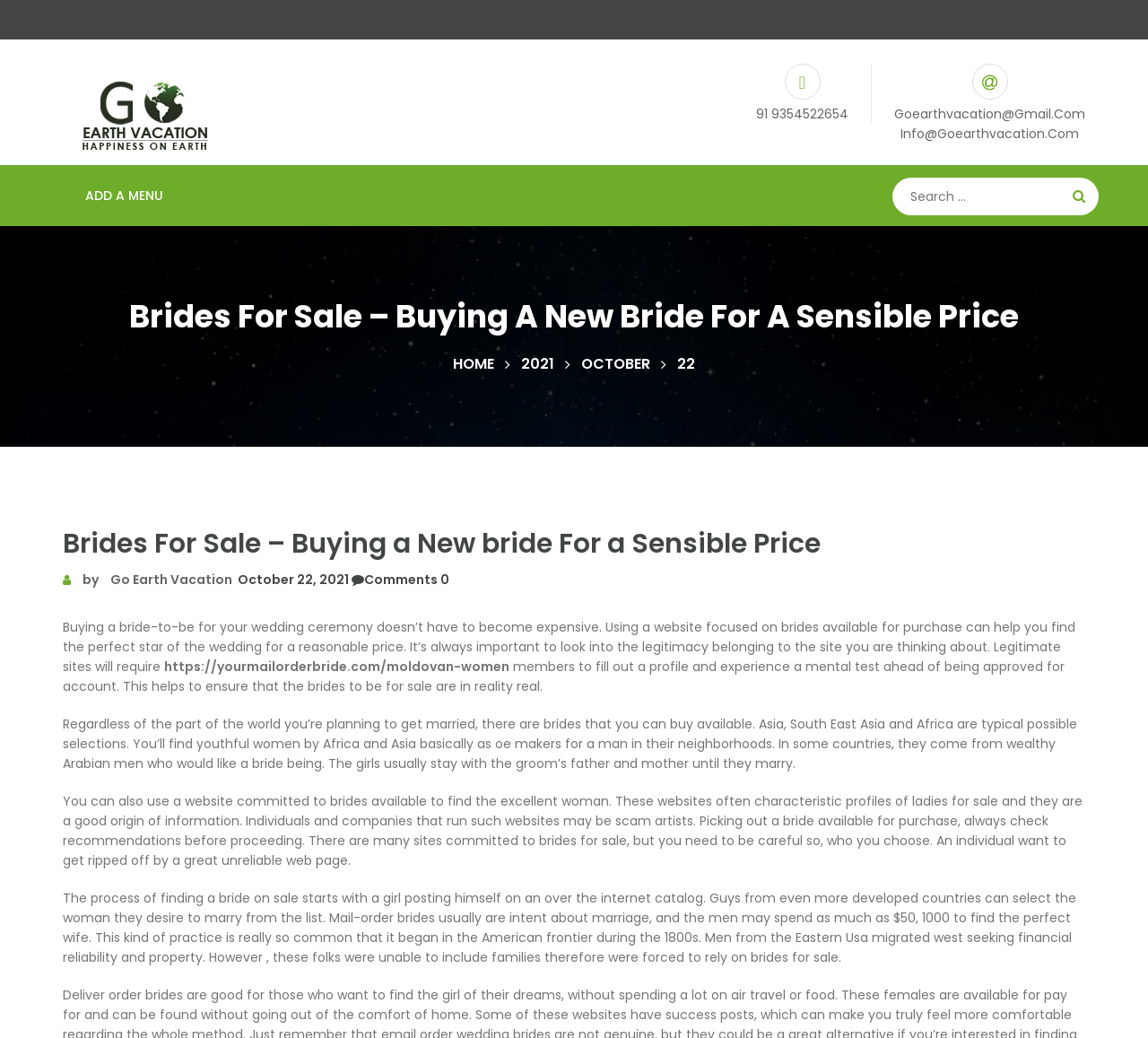Find the bounding box of the element with the following description: "Comments 0". The coordinates must be four float numbers between 0 and 1, formatted as [left, top, right, bottom].

[0.304, 0.55, 0.391, 0.567]